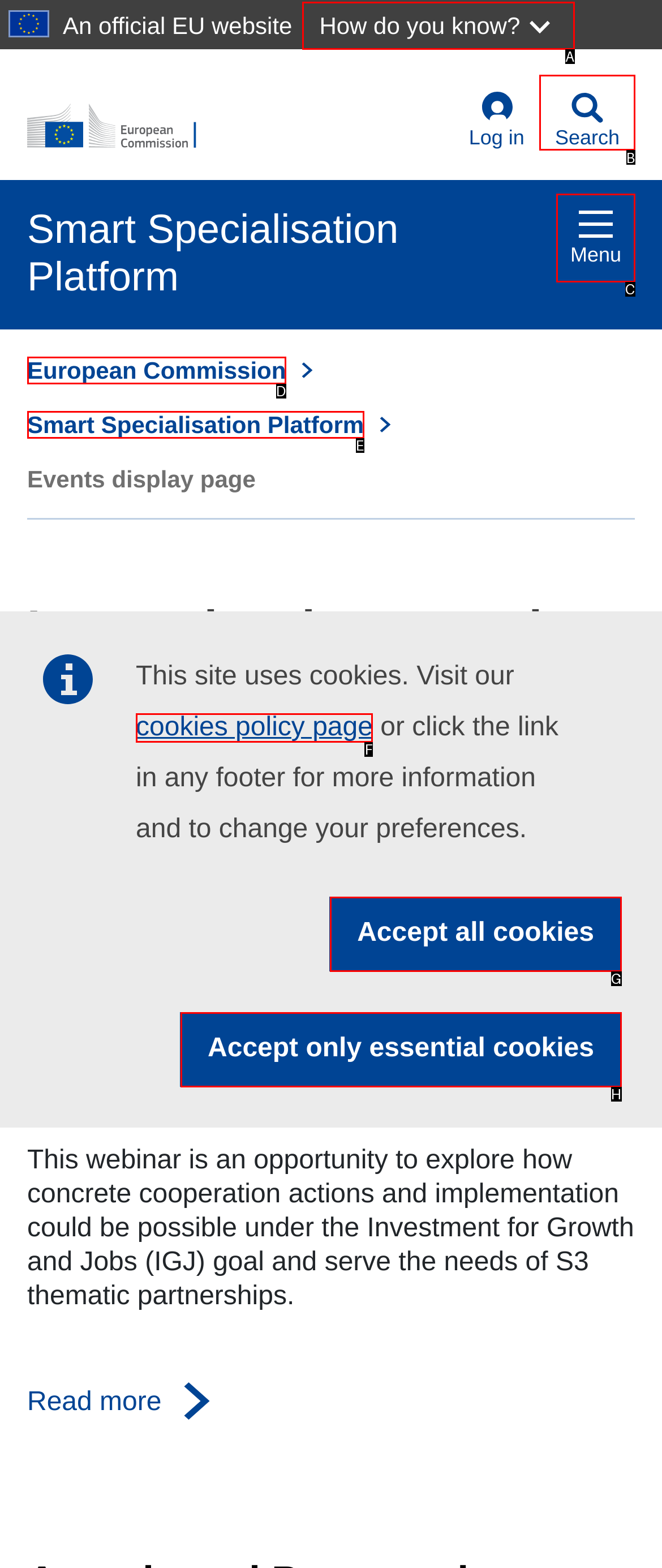Select the HTML element to finish the task: Search for something Reply with the letter of the correct option.

B